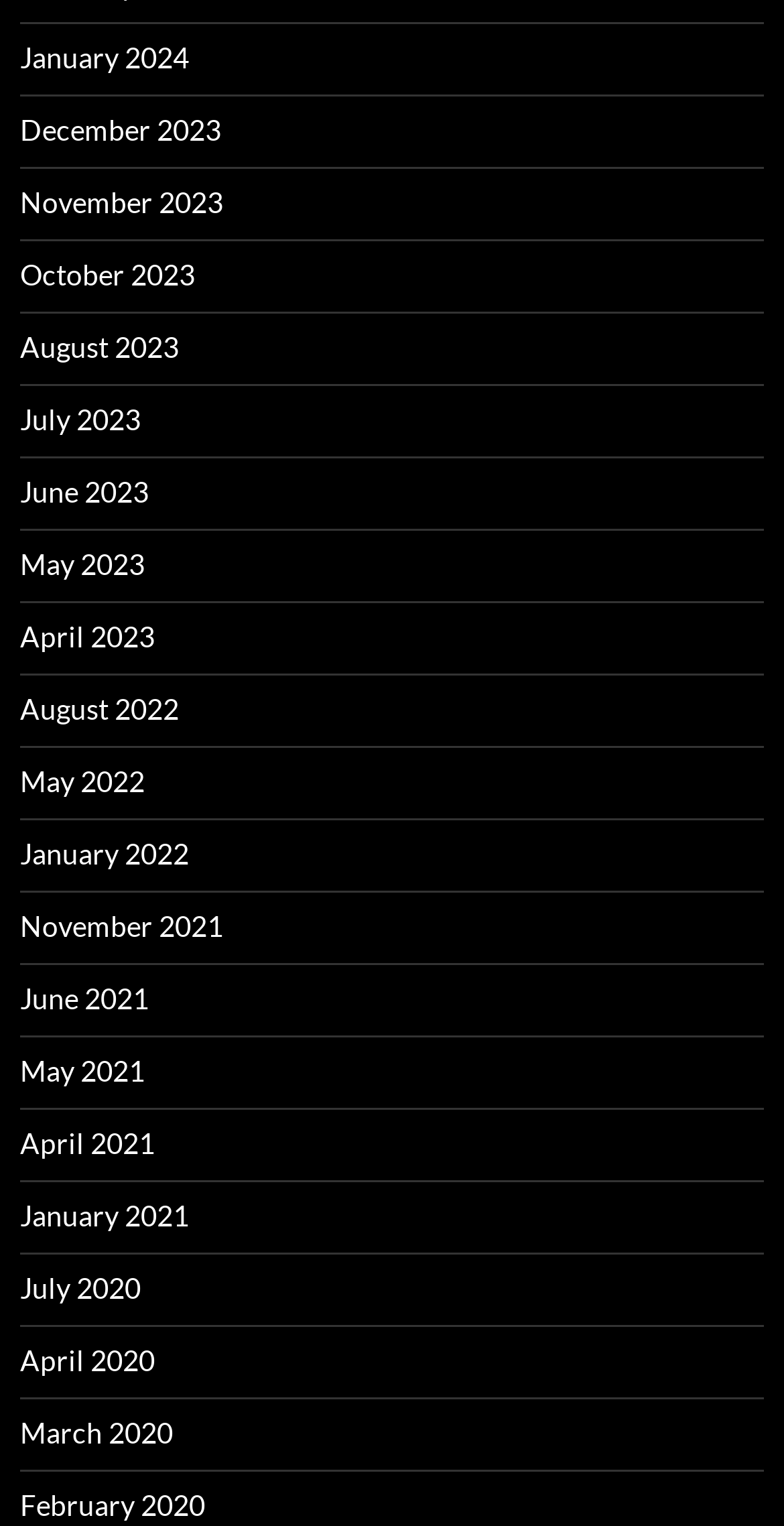Please find the bounding box coordinates of the element that must be clicked to perform the given instruction: "go to December 2023". The coordinates should be four float numbers from 0 to 1, i.e., [left, top, right, bottom].

[0.026, 0.074, 0.282, 0.097]